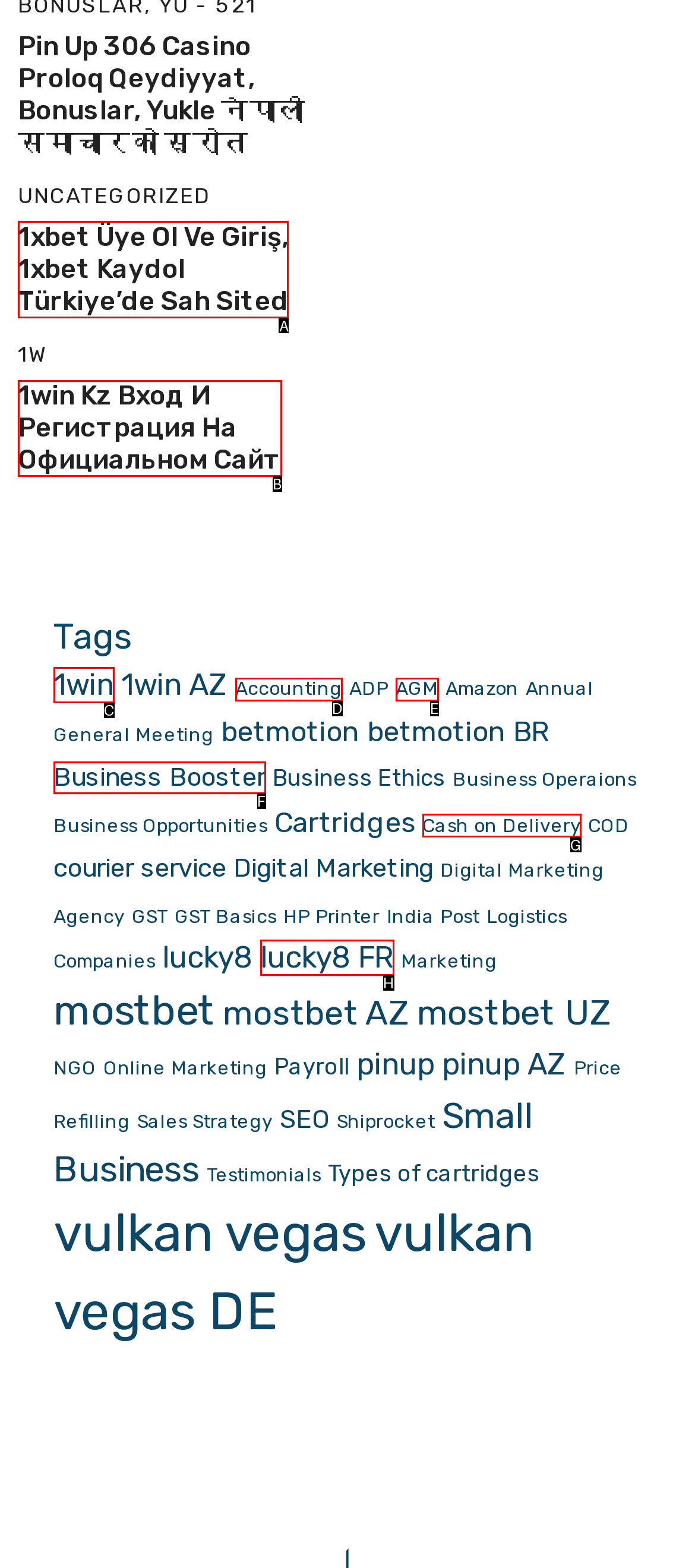To achieve the task: Click on the '1xbet Üye Ol Ve Giriş, 1xbet Kaydol Türkiye’de Sah Sited' link, which HTML element do you need to click?
Respond with the letter of the correct option from the given choices.

A